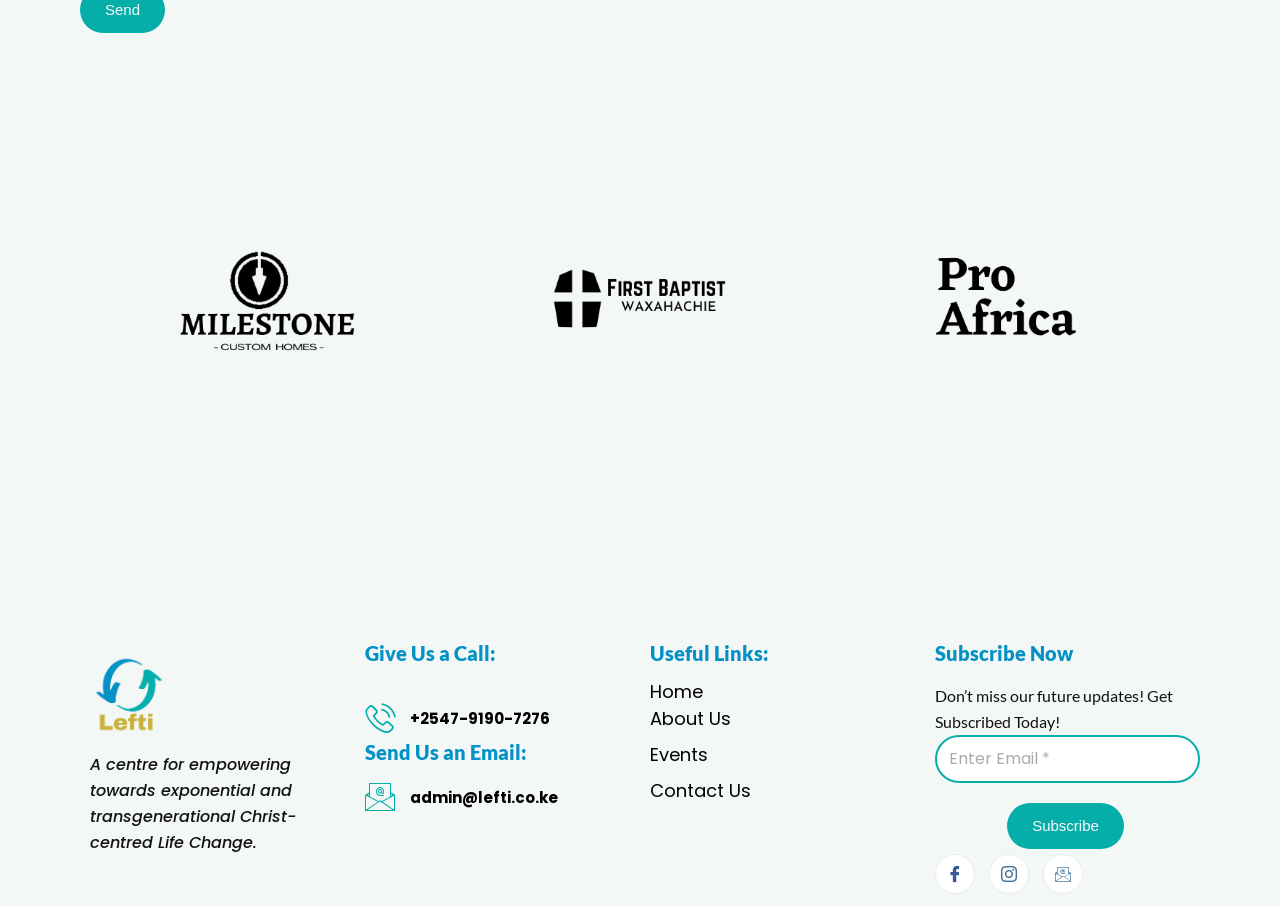Please identify the bounding box coordinates of the element I need to click to follow this instruction: "Click the 'waxahachie' link".

[0.08, 0.214, 0.339, 0.458]